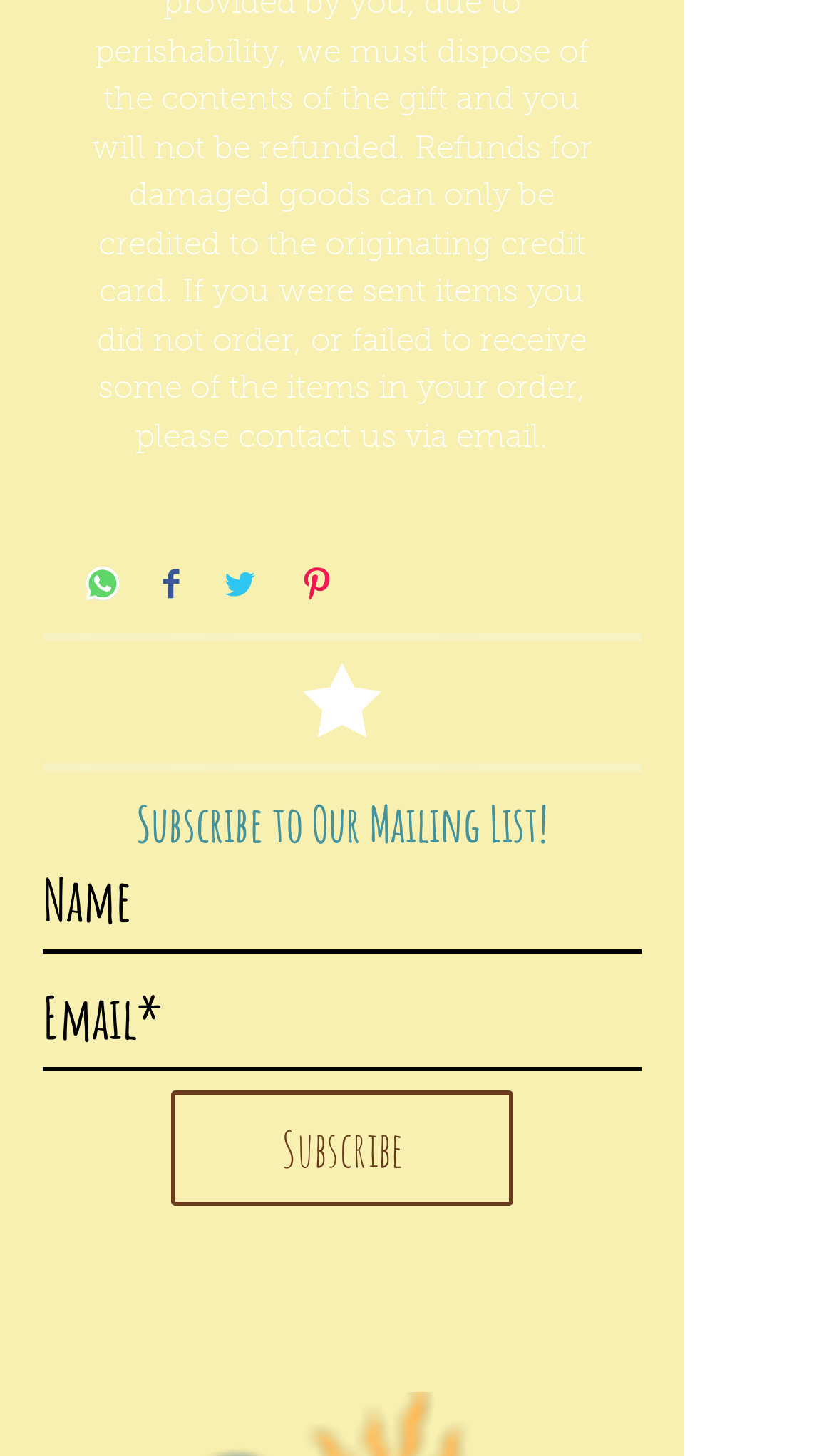How many textboxes are required to be filled?
Using the image, provide a concise answer in one word or a short phrase.

2